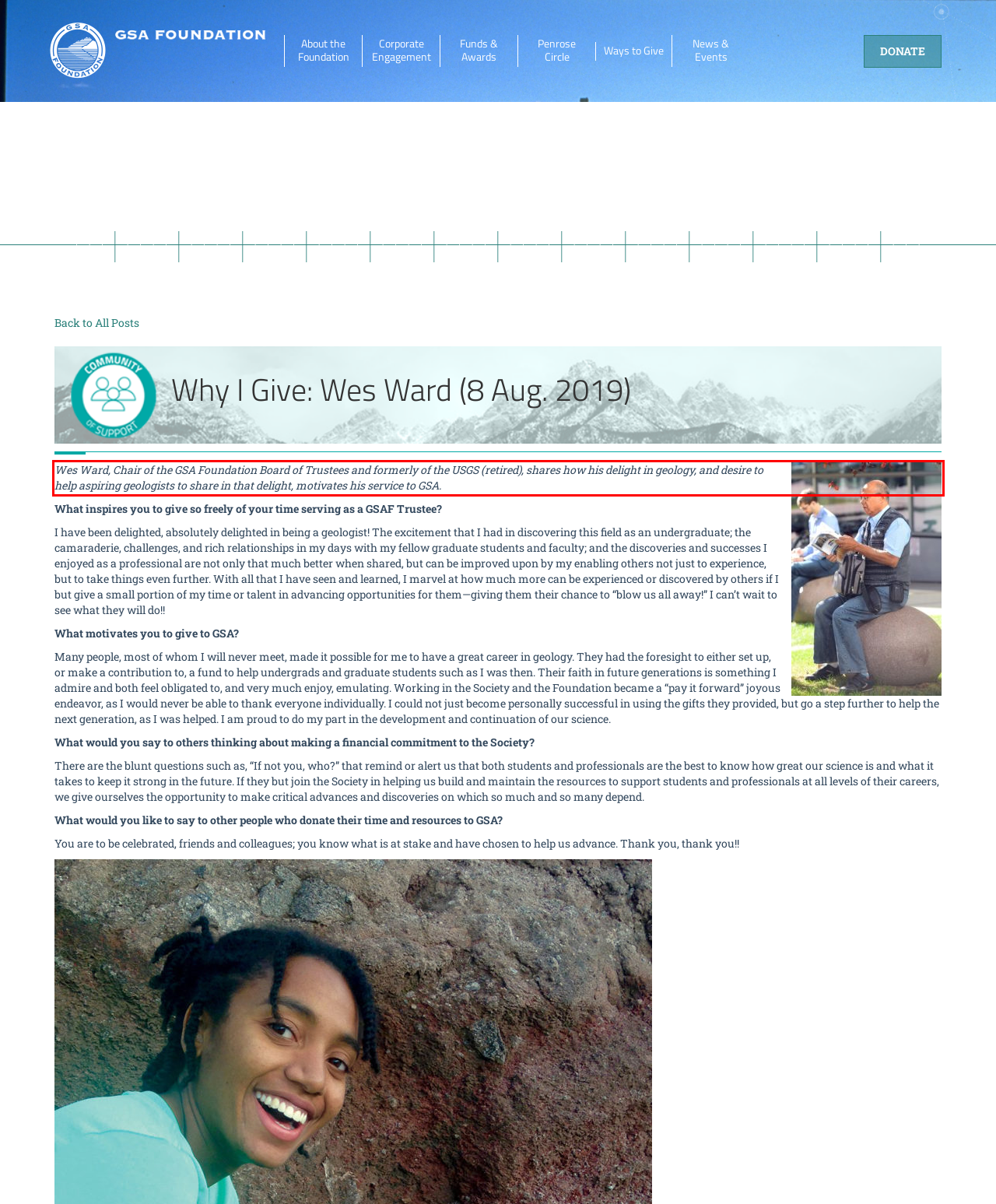Within the screenshot of the webpage, locate the red bounding box and use OCR to identify and provide the text content inside it.

Wes Ward, Chair of the GSA Foundation Board of Trustees and formerly of the USGS (retired), shares how his delight in geology, and desire to help aspiring geologists to share in that delight, motivates his service to GSA.